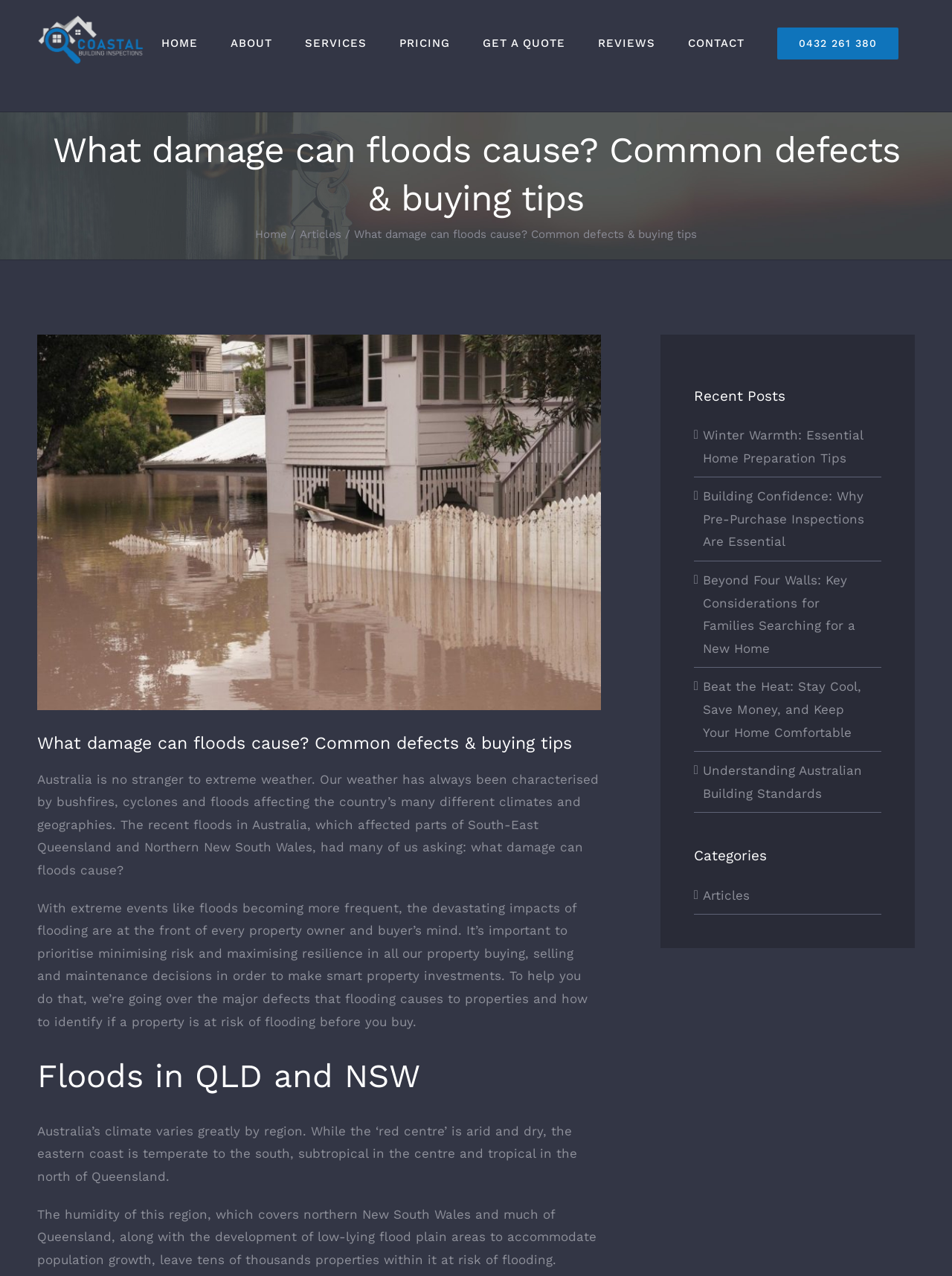What is the name of the company?
Answer the question with as much detail as you can, using the image as a reference.

The company name can be found in the logo at the top left corner of the webpage, which is also a link. The text 'Coastal Building Inspections' is part of the image description.